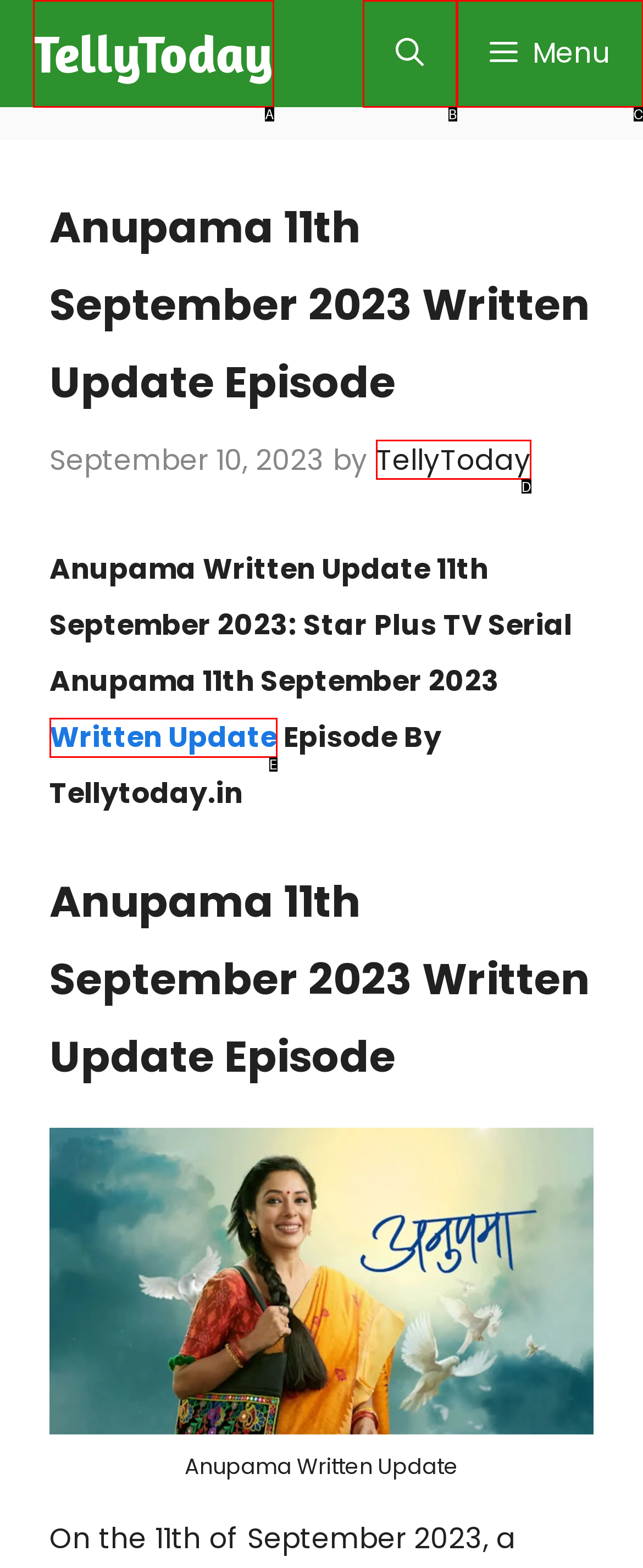From the given options, choose the HTML element that aligns with the description: February 8, 2006November 30, 2009. Respond with the letter of the selected element.

None